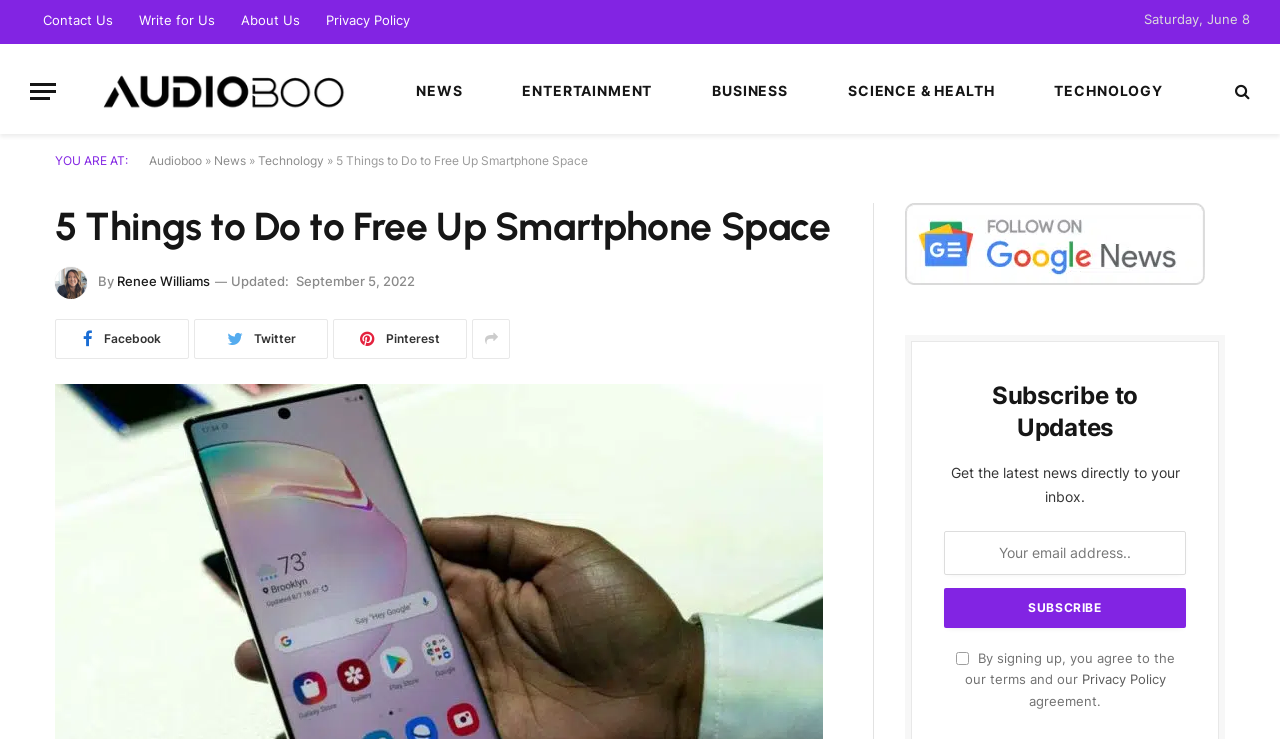Please pinpoint the bounding box coordinates for the region I should click to adhere to this instruction: "Click on Write for Us".

[0.098, 0.0, 0.178, 0.054]